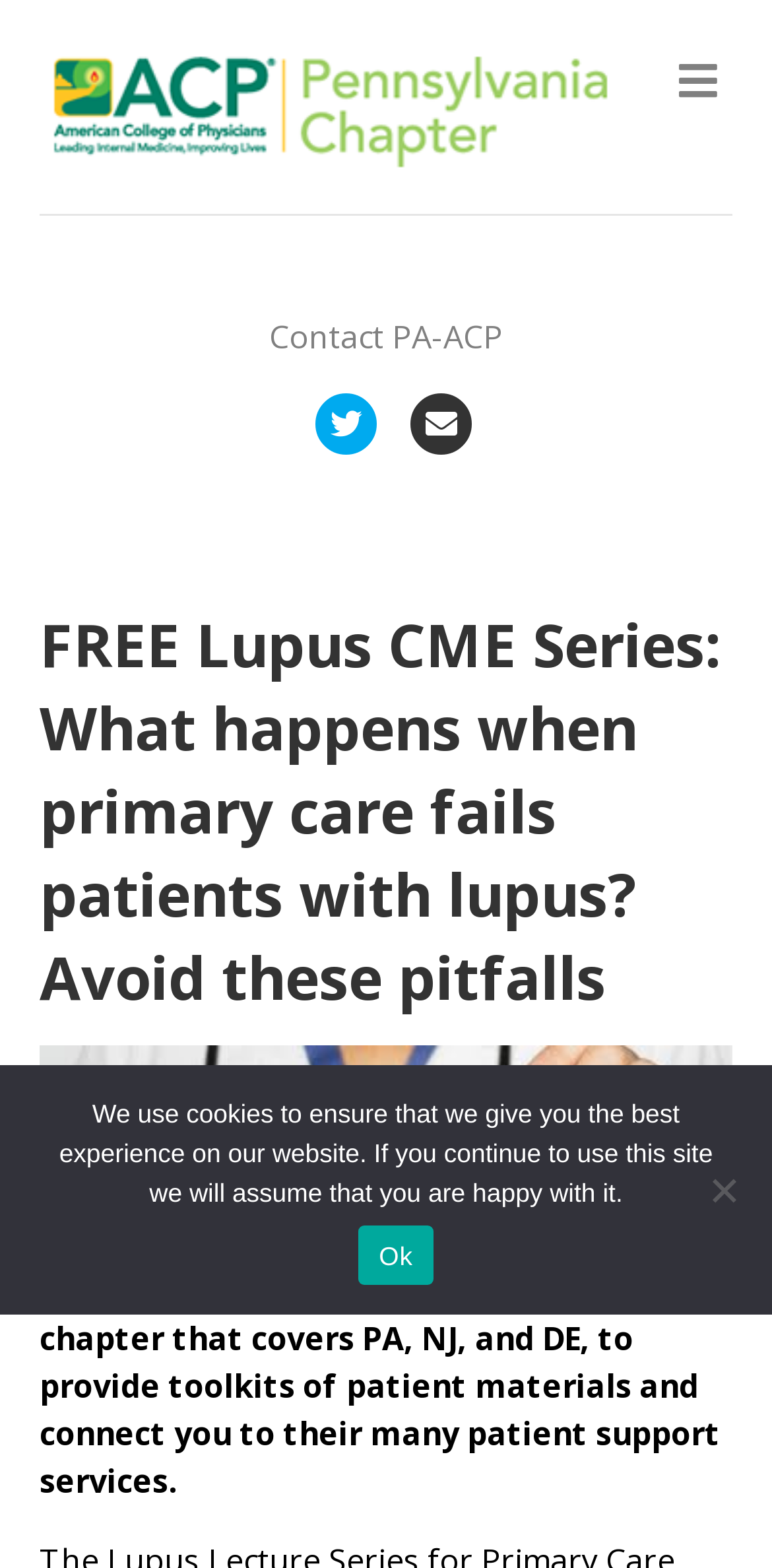What is the organization behind this webpage?
Provide a short answer using one word or a brief phrase based on the image.

PA-ACP